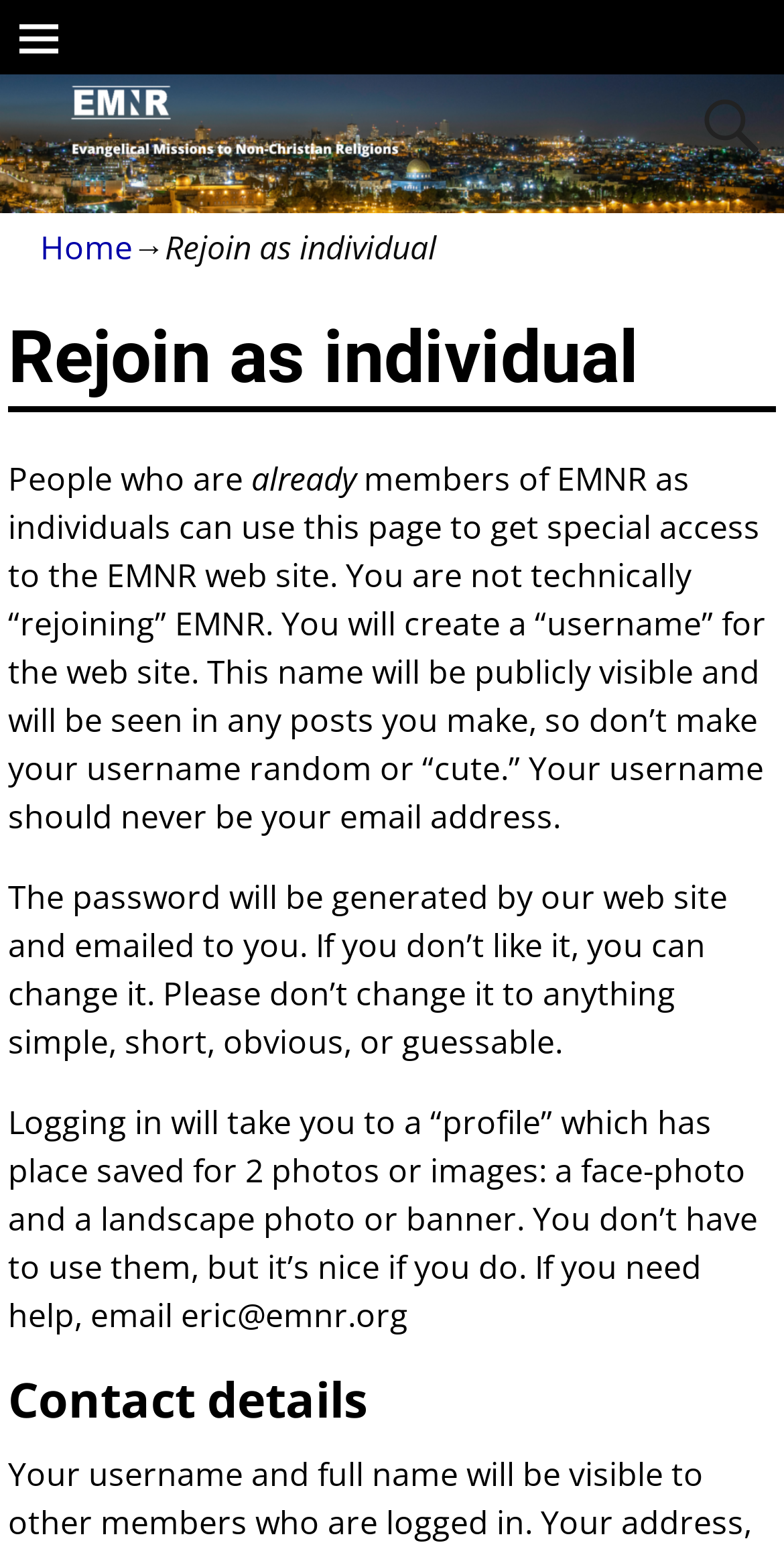Based on the element description: "Home", identify the UI element and provide its bounding box coordinates. Use four float numbers between 0 and 1, [left, top, right, bottom].

[0.051, 0.145, 0.169, 0.173]